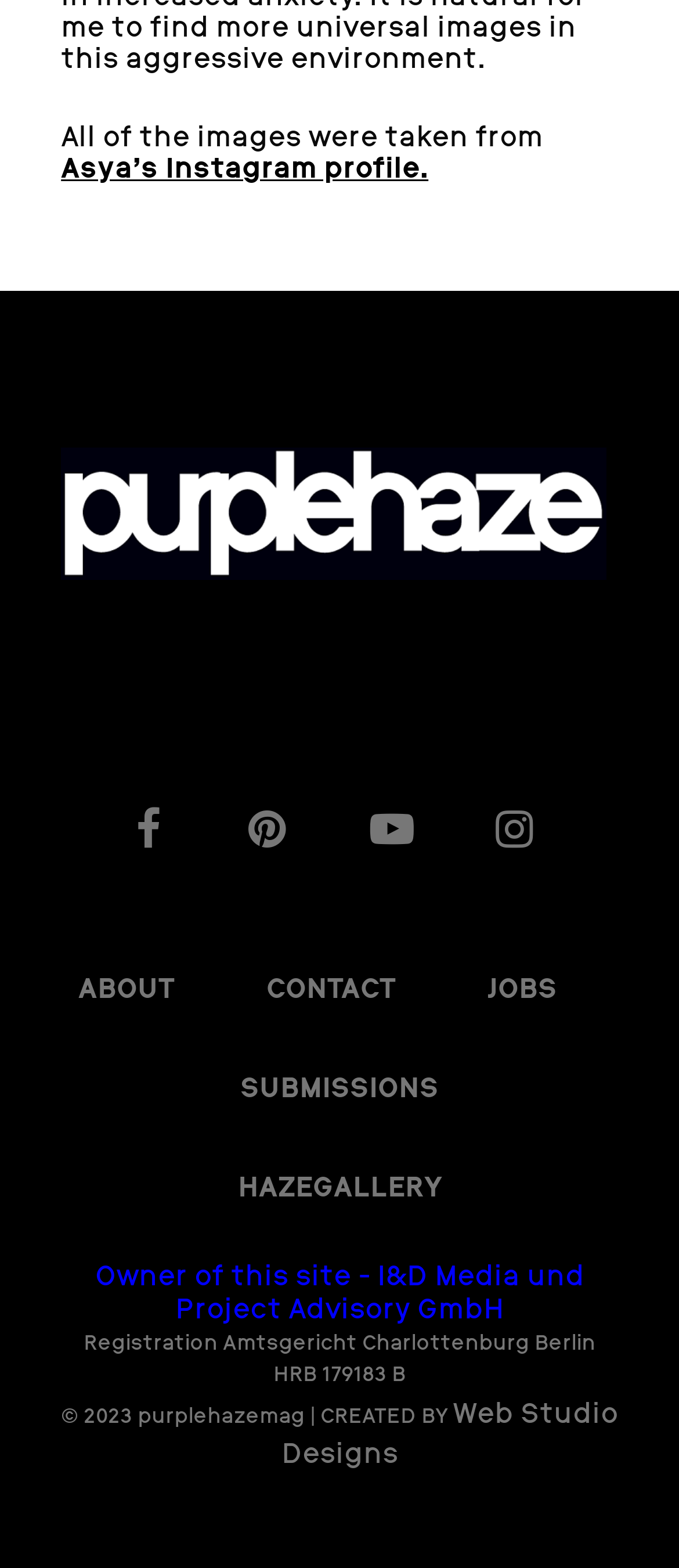Use the details in the image to answer the question thoroughly: 
What year is the copyright for?

At the very bottom of the webpage, there is a copyright notice that mentions the year 2023.